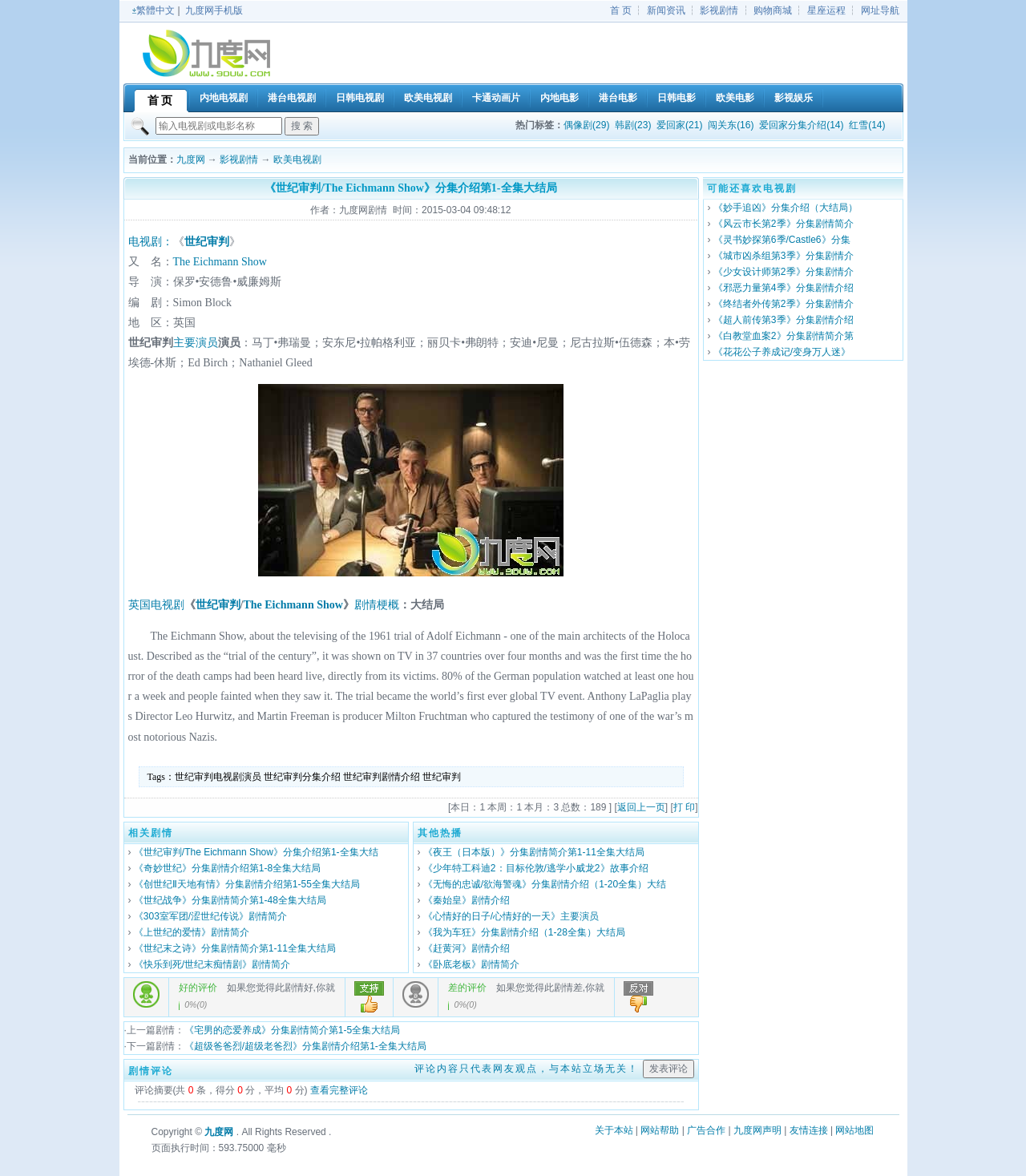Respond with a single word or short phrase to the following question: 
What is the name of the TV show?

The Eichmann Show